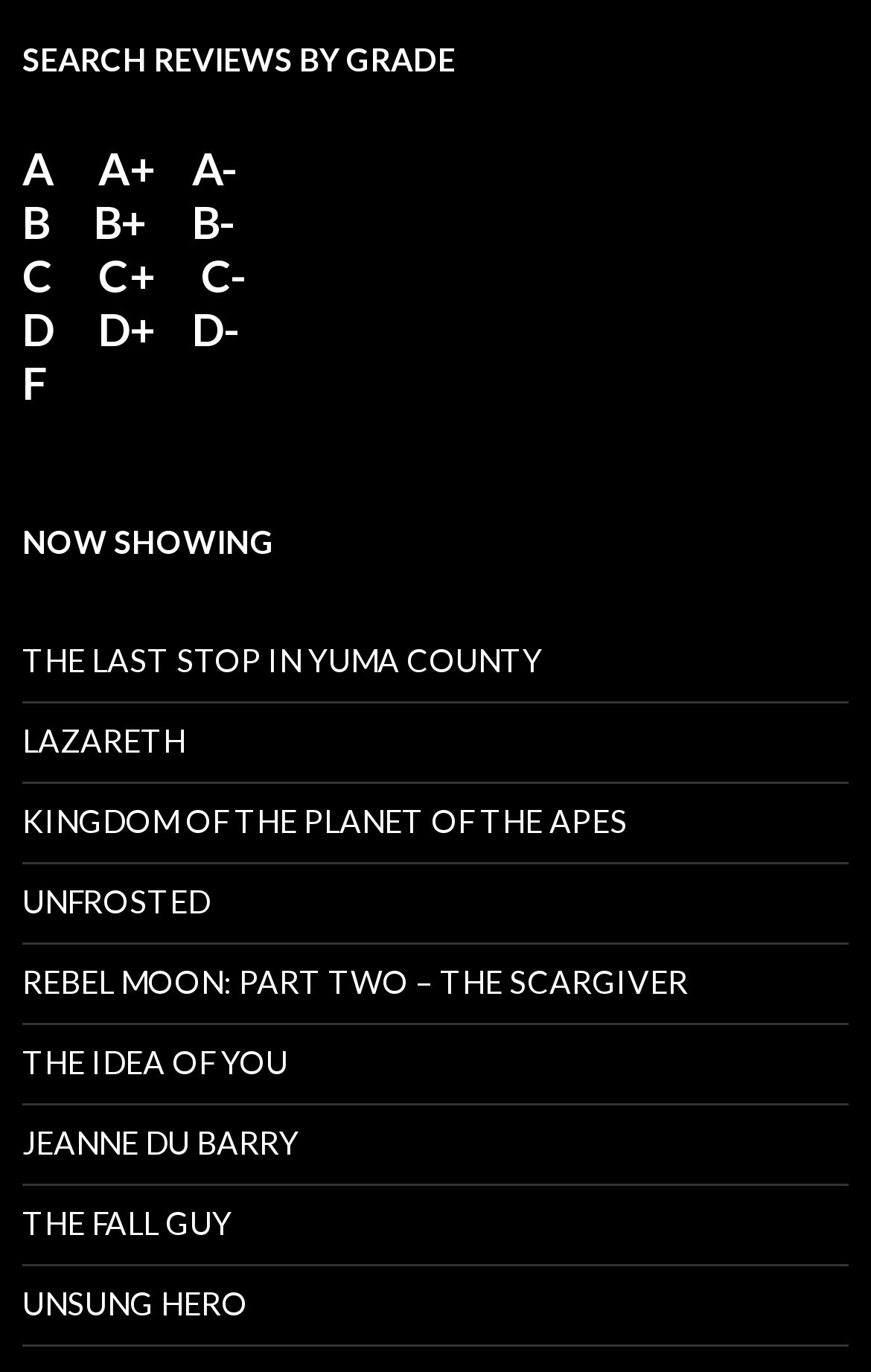Identify the bounding box coordinates of the clickable region necessary to fulfill the following instruction: "Search reviews by grade F". The bounding box coordinates should be four float numbers between 0 and 1, i.e., [left, top, right, bottom].

[0.026, 0.258, 0.054, 0.298]